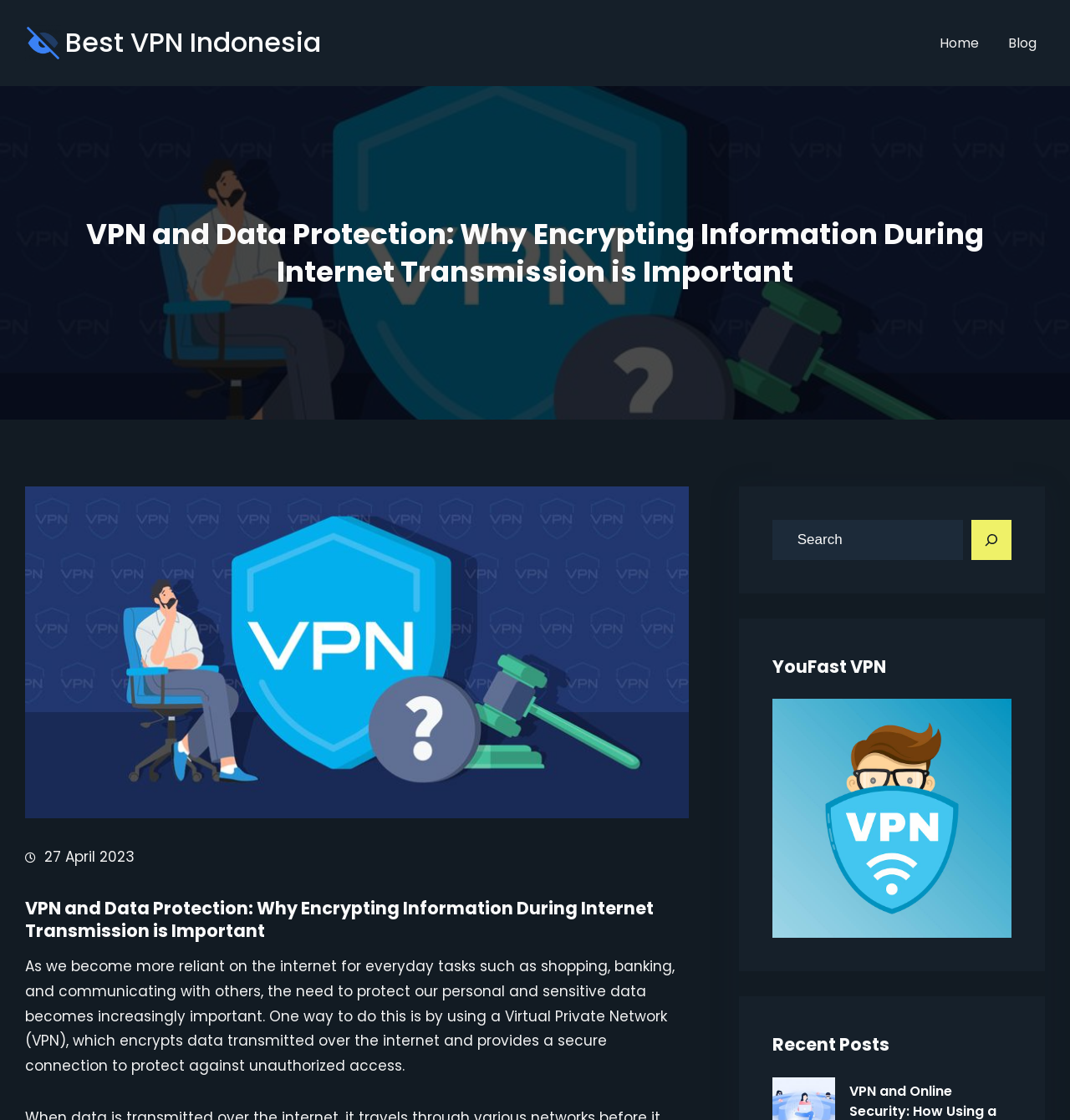Provide your answer in one word or a succinct phrase for the question: 
How many sections are there in the main content area?

3